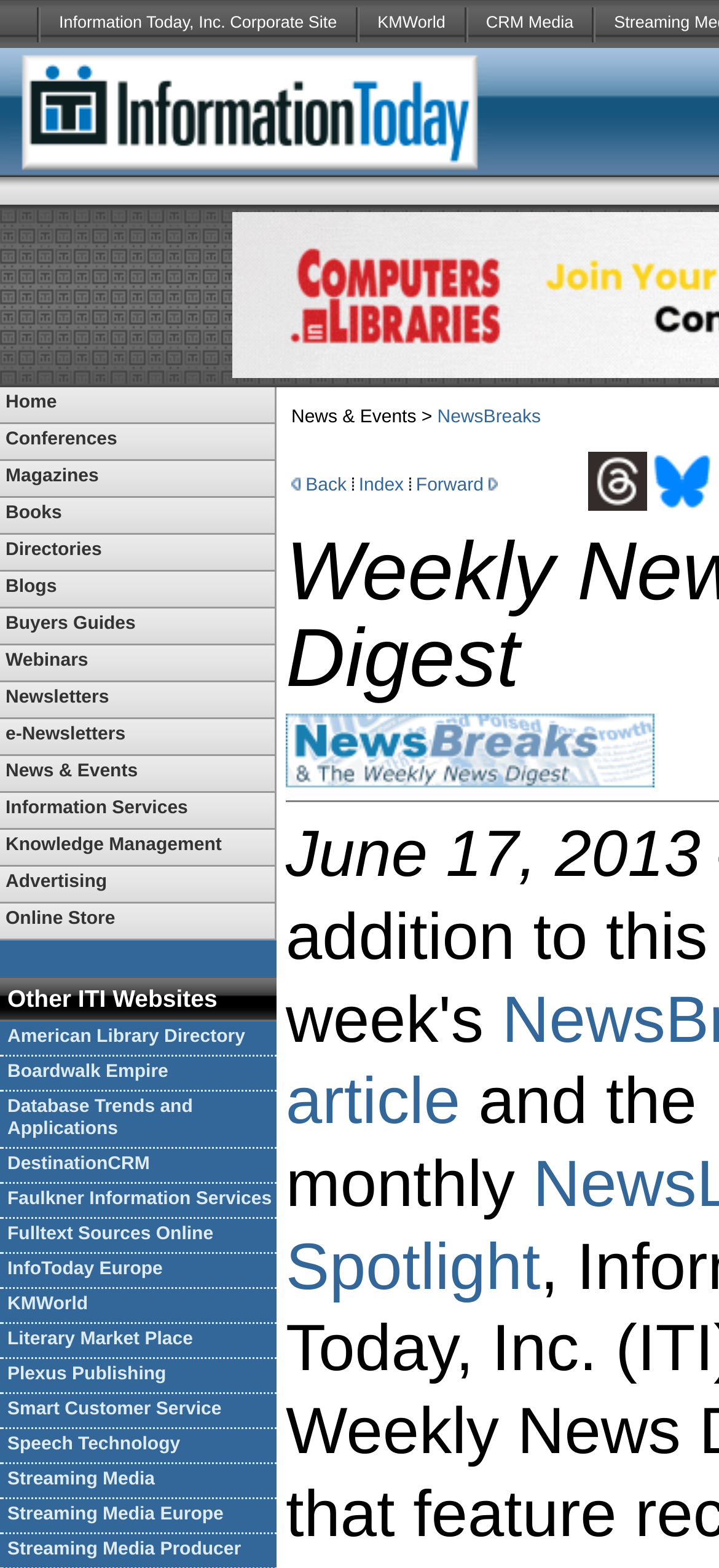Locate the UI element that matches the description Information Today, Inc. Corporate Site in the webpage screenshot. Return the bounding box coordinates in the format (top-left x, top-left y, bottom-right x, bottom-right y), with values ranging from 0 to 1.

[0.056, 0.0, 0.494, 0.031]